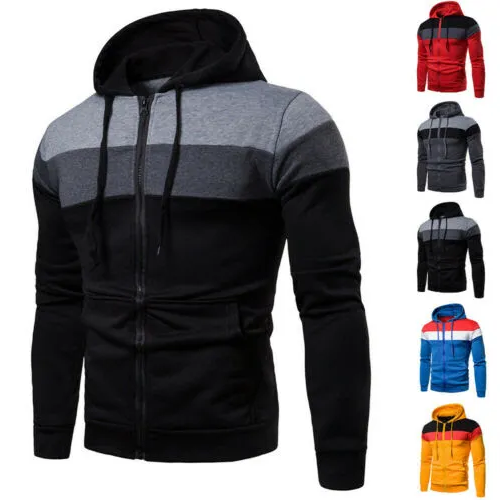Answer the question below using just one word or a short phrase: 
How many color options are displayed on the right side?

Three